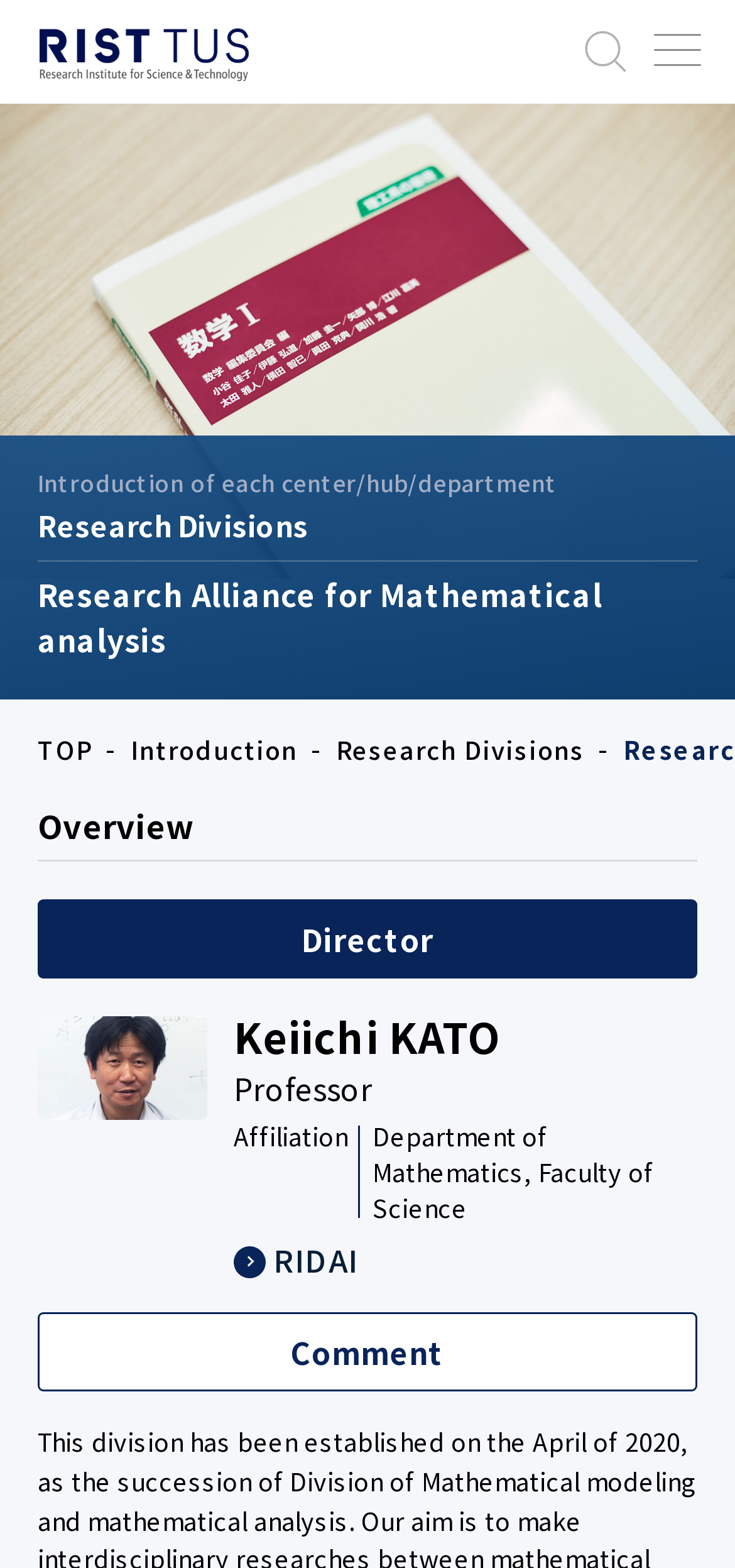How many language options are available?
Please provide a single word or phrase as your answer based on the image.

2